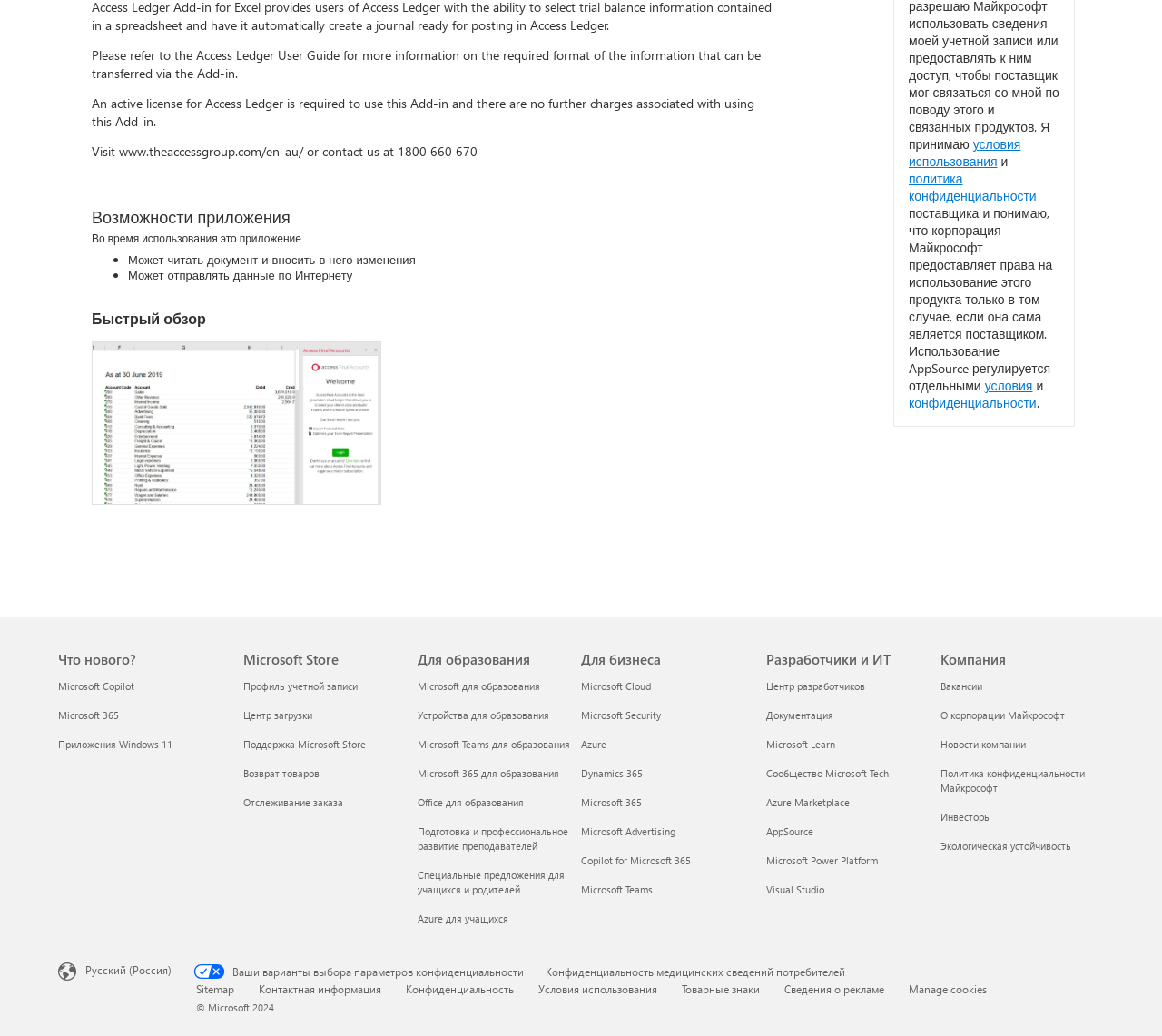From the given element description: "Azure Marketplace", find the bounding box for the UI element. Provide the coordinates as four float numbers between 0 and 1, in the order [left, top, right, bottom].

[0.659, 0.768, 0.731, 0.781]